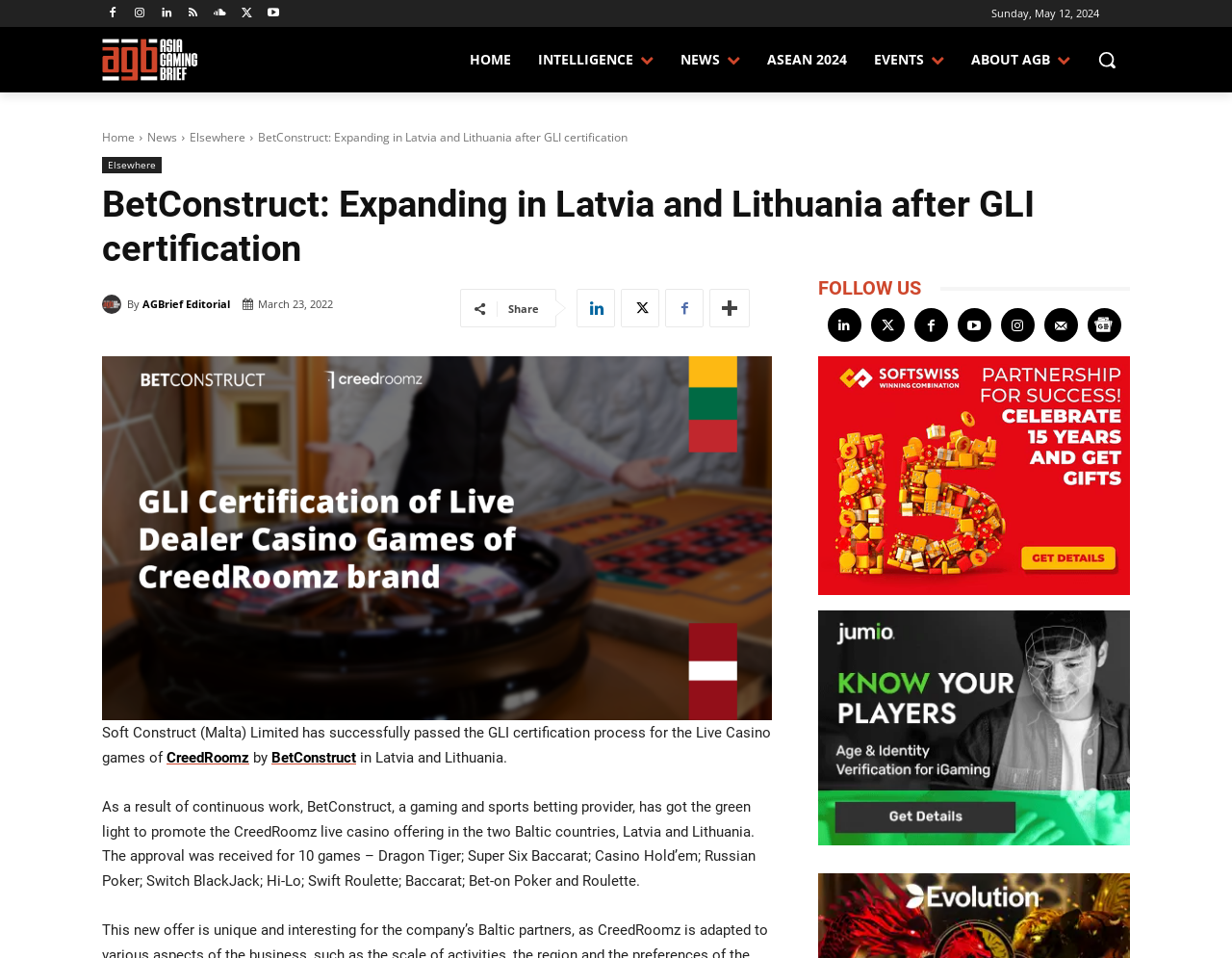Please find the bounding box coordinates for the clickable element needed to perform this instruction: "Search for something".

[0.88, 0.038, 0.917, 0.086]